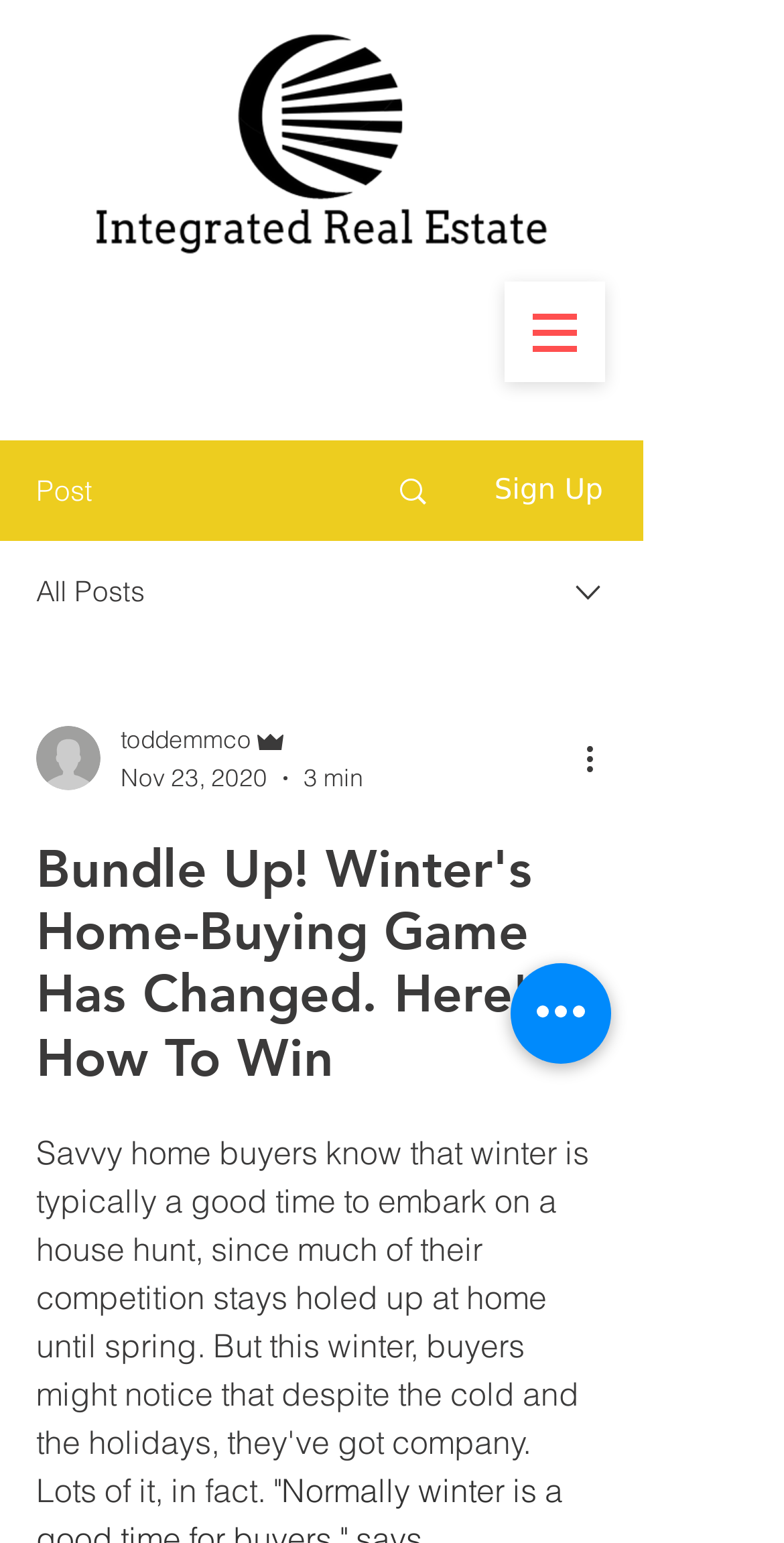What is the main title displayed on this webpage?

Bundle Up! Winter's Home-Buying Game Has Changed. Here's How To Win